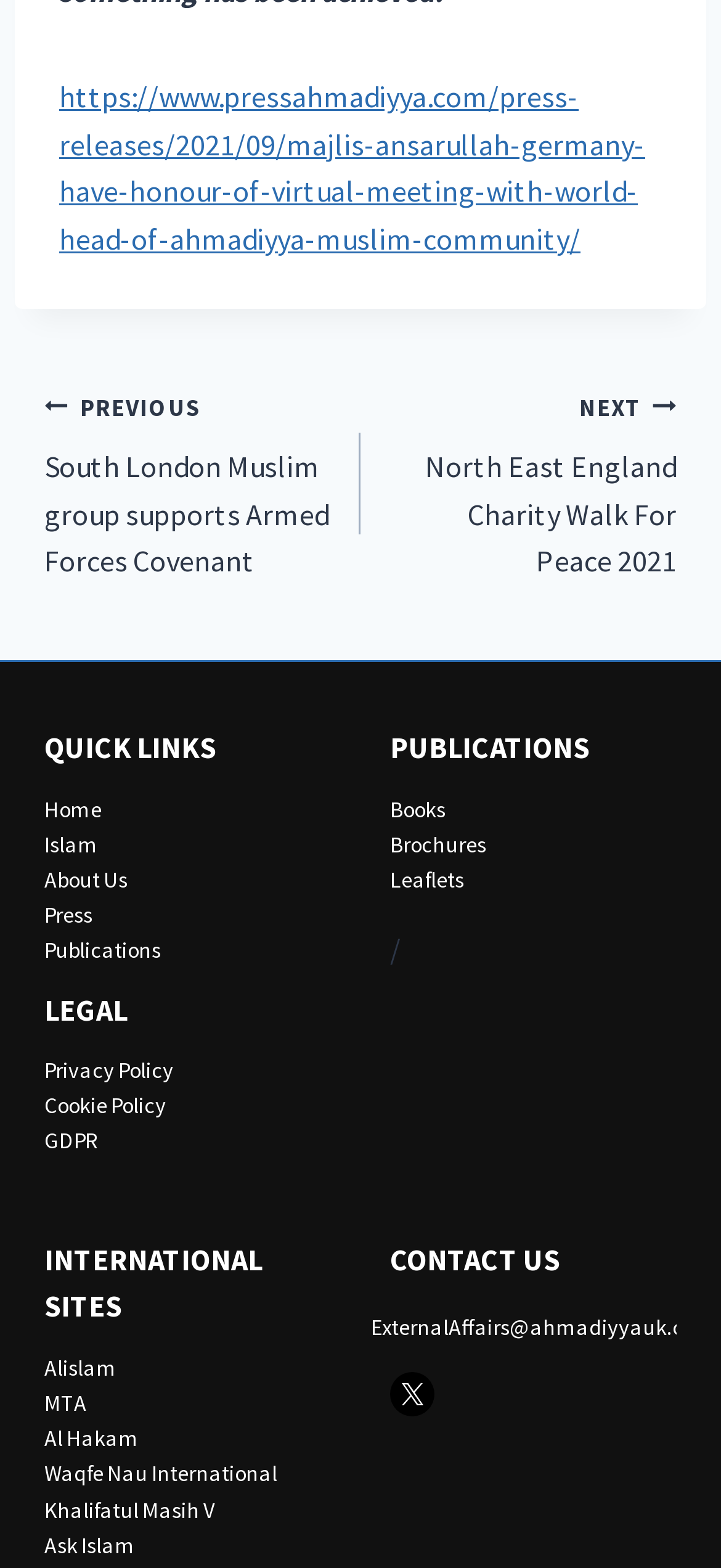Please find the bounding box coordinates for the clickable element needed to perform this instruction: "go to previous post".

[0.062, 0.244, 0.5, 0.374]